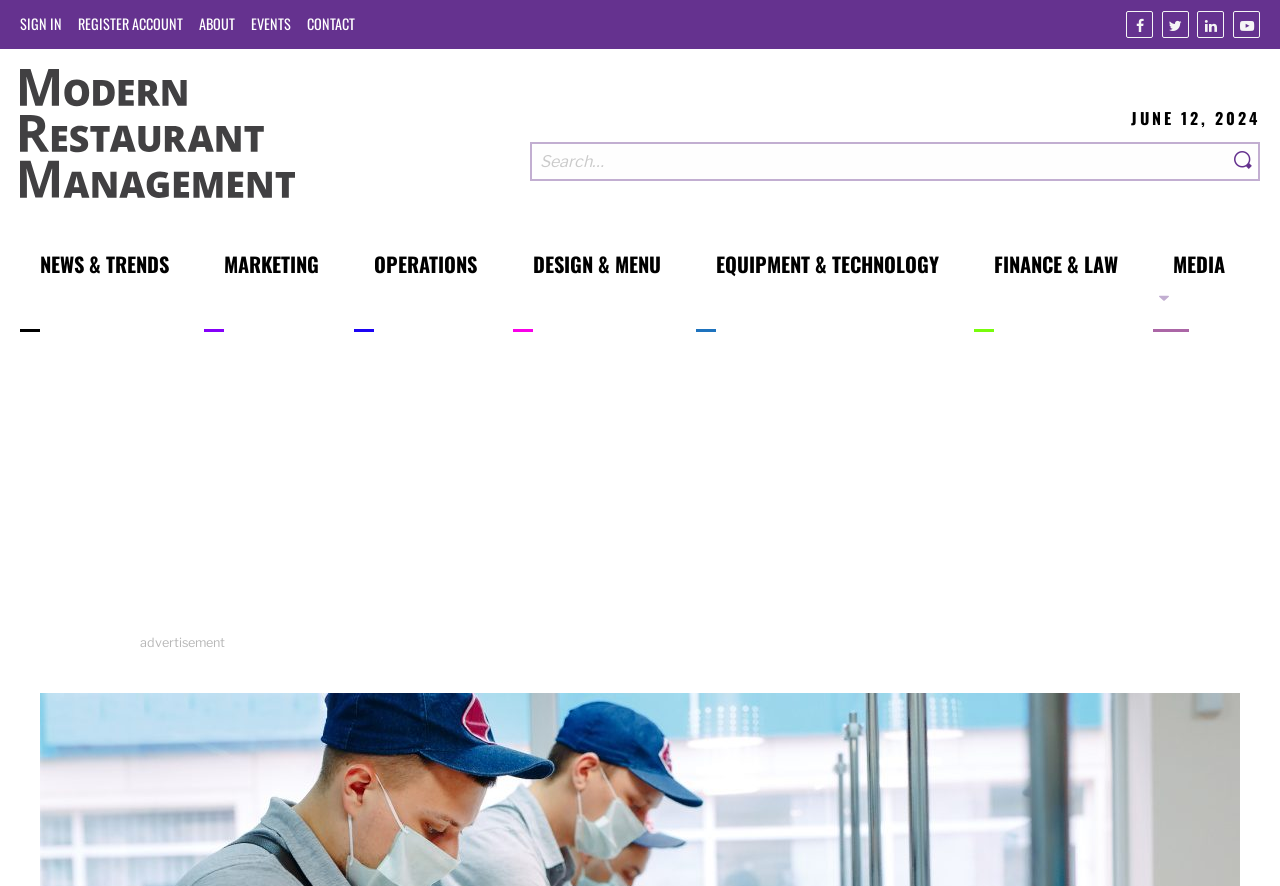What is the date mentioned on the webpage?
Please answer the question with a detailed and comprehensive explanation.

I found the date by looking at the StaticText element with the text 'JUNE 12, 2024', which is likely to be a date relevant to the webpage's content.